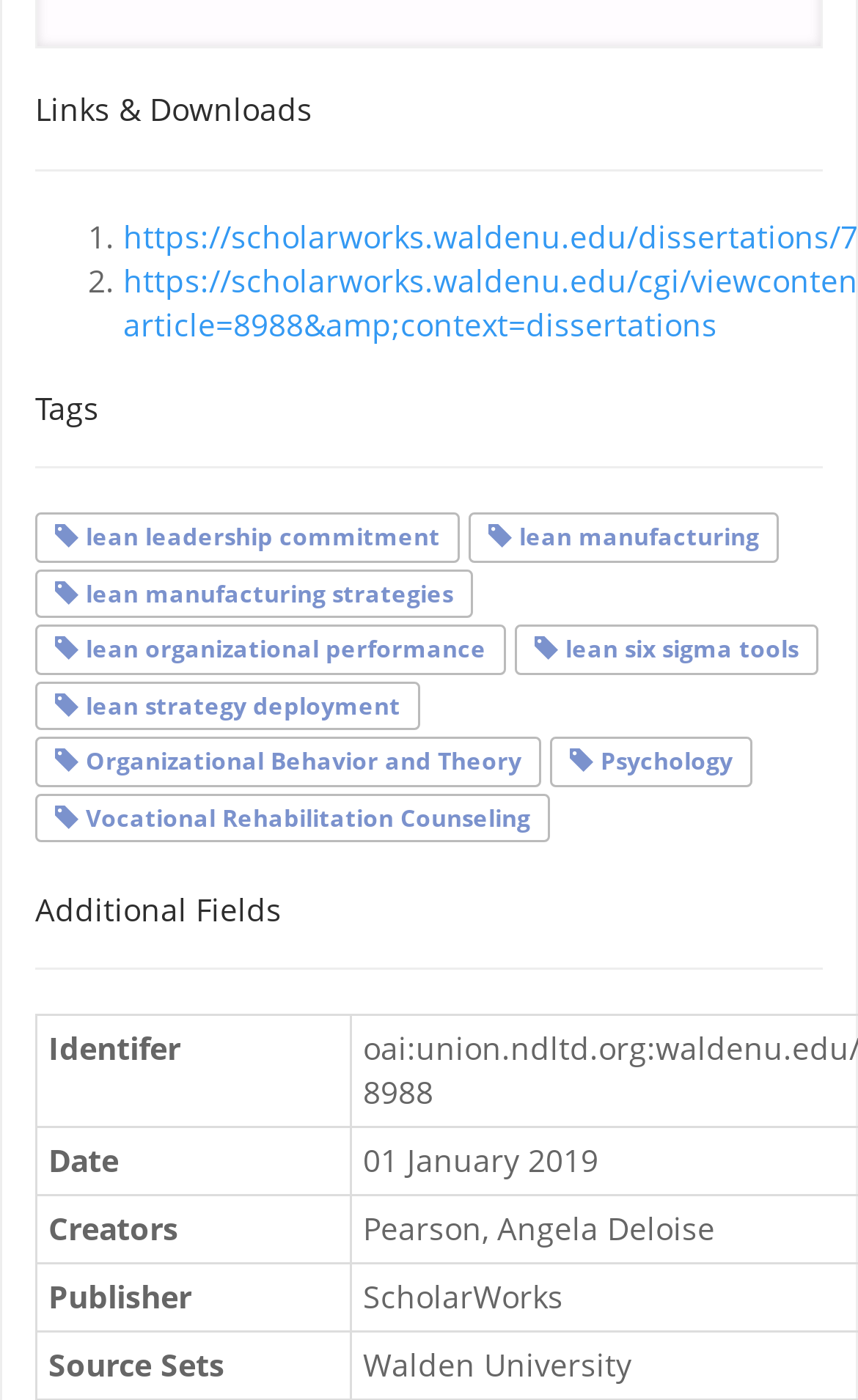How many links are under 'Tags'?
Make sure to answer the question with a detailed and comprehensive explanation.

I counted the number of links under the 'Tags' heading, which are 'lean leadership commitment', 'lean manufacturing', 'lean manufacturing strategies', 'lean organizational performance', 'lean six sigma tools', 'lean strategy deployment', and 'Organizational Behavior and Theory', 'Psychology', 'Vocational Rehabilitation Counseling'. There are 7 links in total.